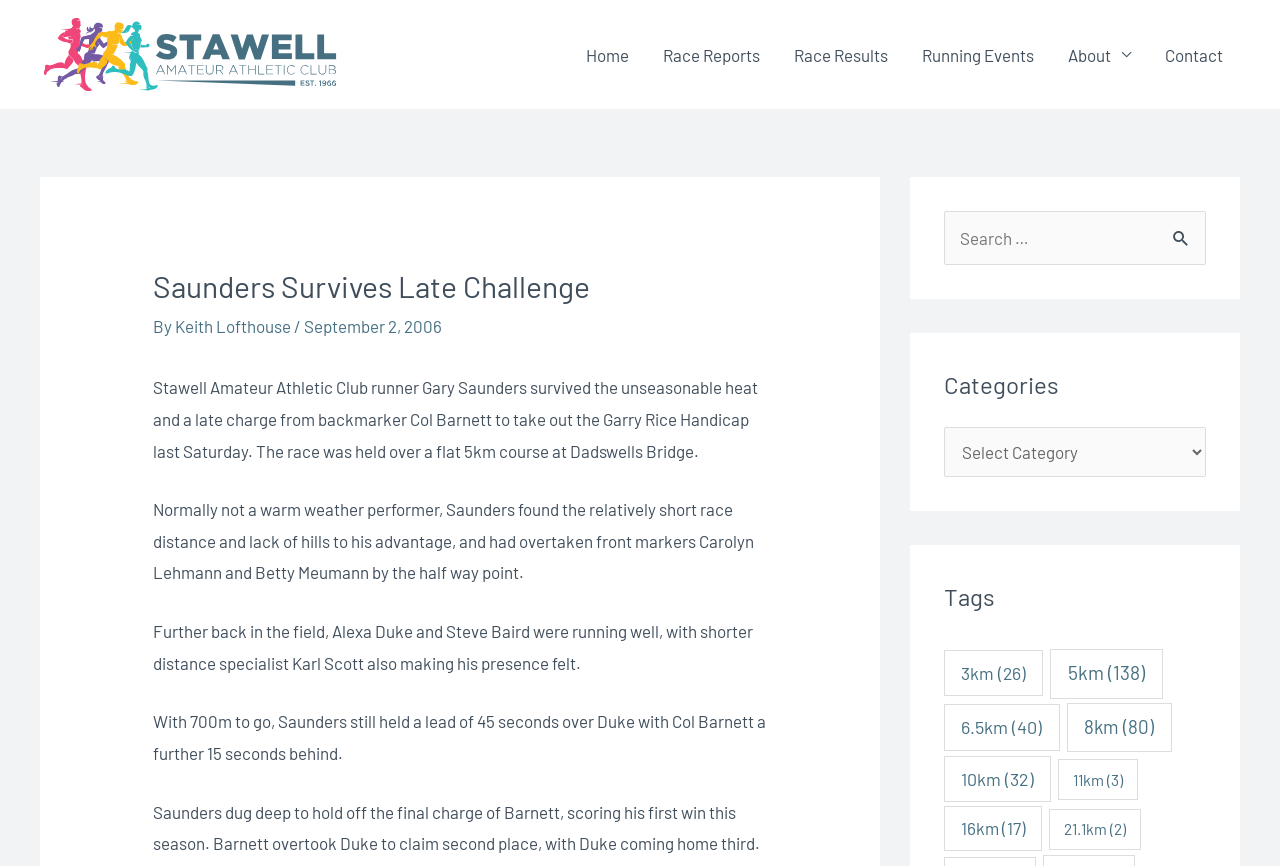Identify the bounding box coordinates of the section that should be clicked to achieve the task described: "Click on FITNESS & EXERCISE".

None